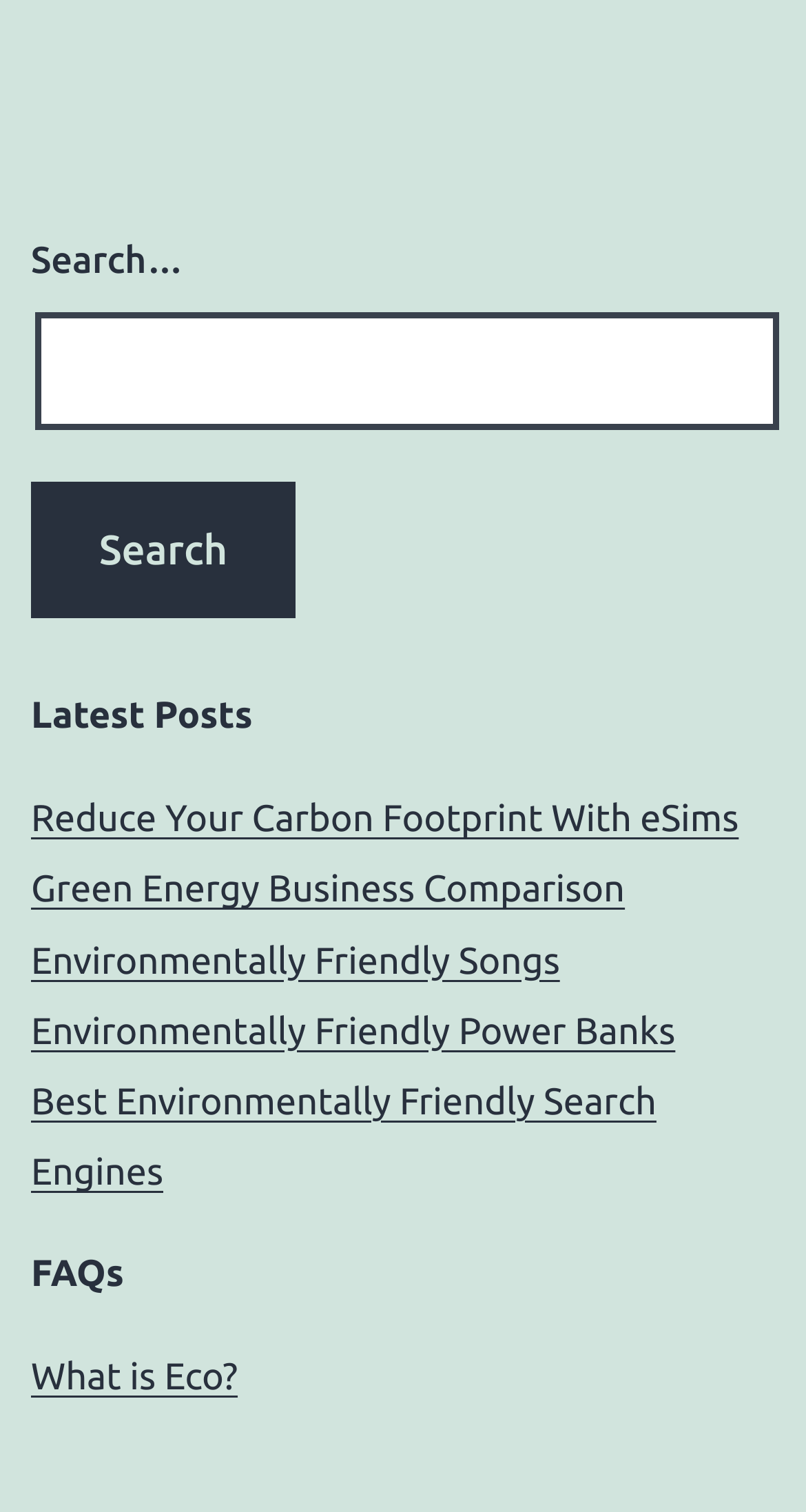Please identify the bounding box coordinates of the element's region that needs to be clicked to fulfill the following instruction: "Search for something". The bounding box coordinates should consist of four float numbers between 0 and 1, i.e., [left, top, right, bottom].

[0.044, 0.207, 0.967, 0.284]